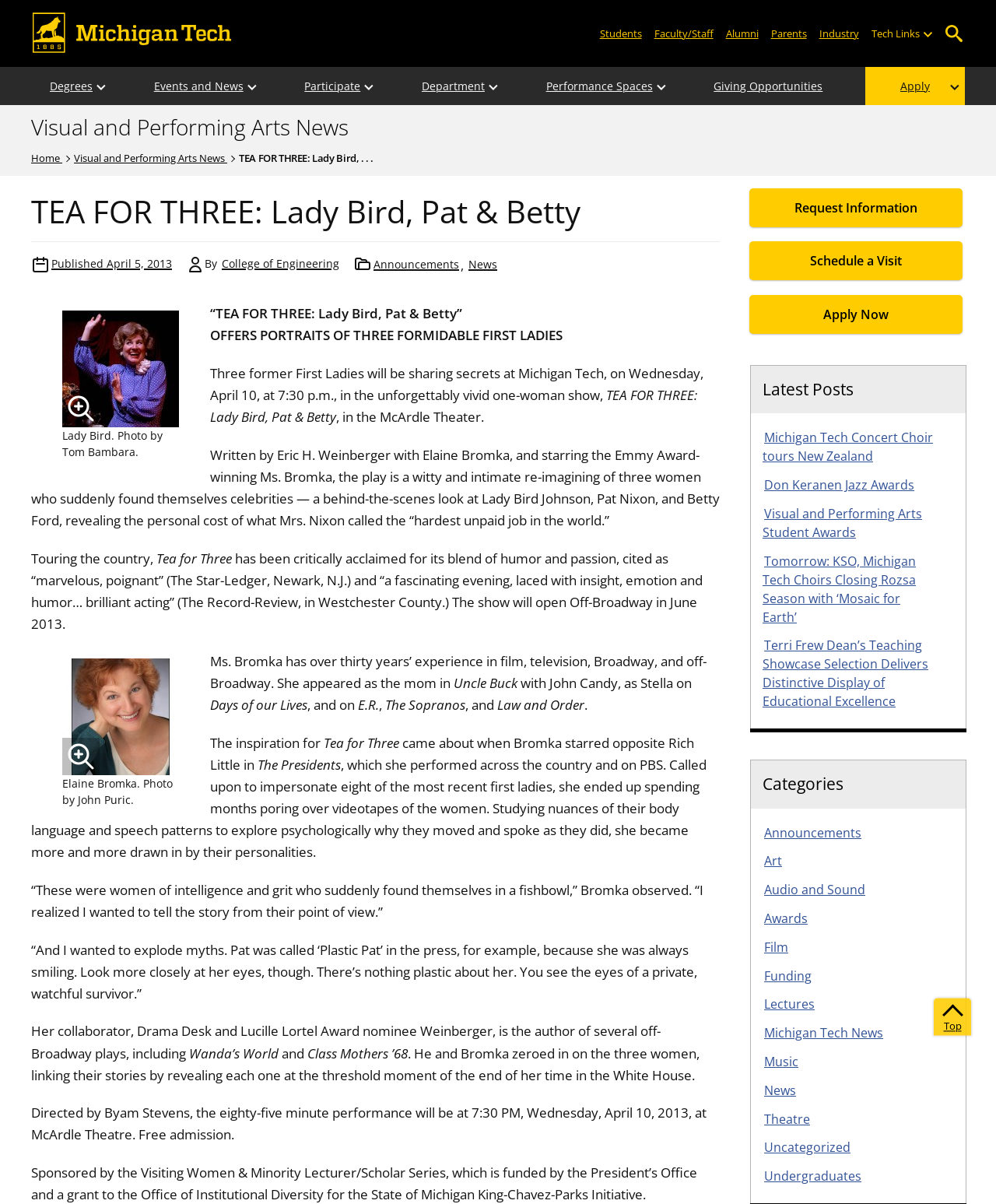Locate the UI element described as follows: "Giving Opportunities". Return the bounding box coordinates as four float numbers between 0 and 1 in the order [left, top, right, bottom].

[0.698, 0.056, 0.845, 0.087]